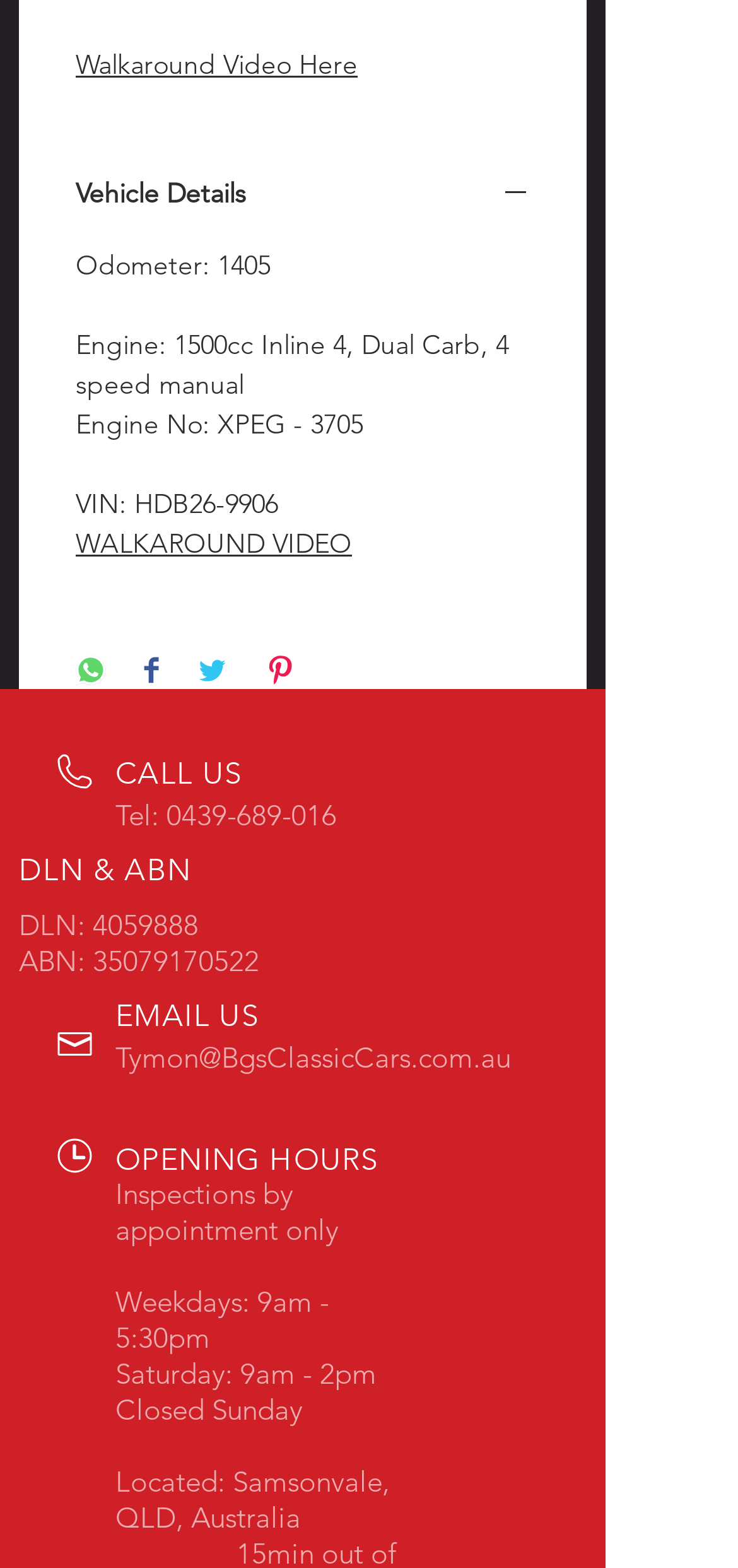Please identify the bounding box coordinates of the region to click in order to complete the given instruction: "View Vehicle Details". The coordinates should be four float numbers between 0 and 1, i.e., [left, top, right, bottom].

[0.103, 0.113, 0.718, 0.136]